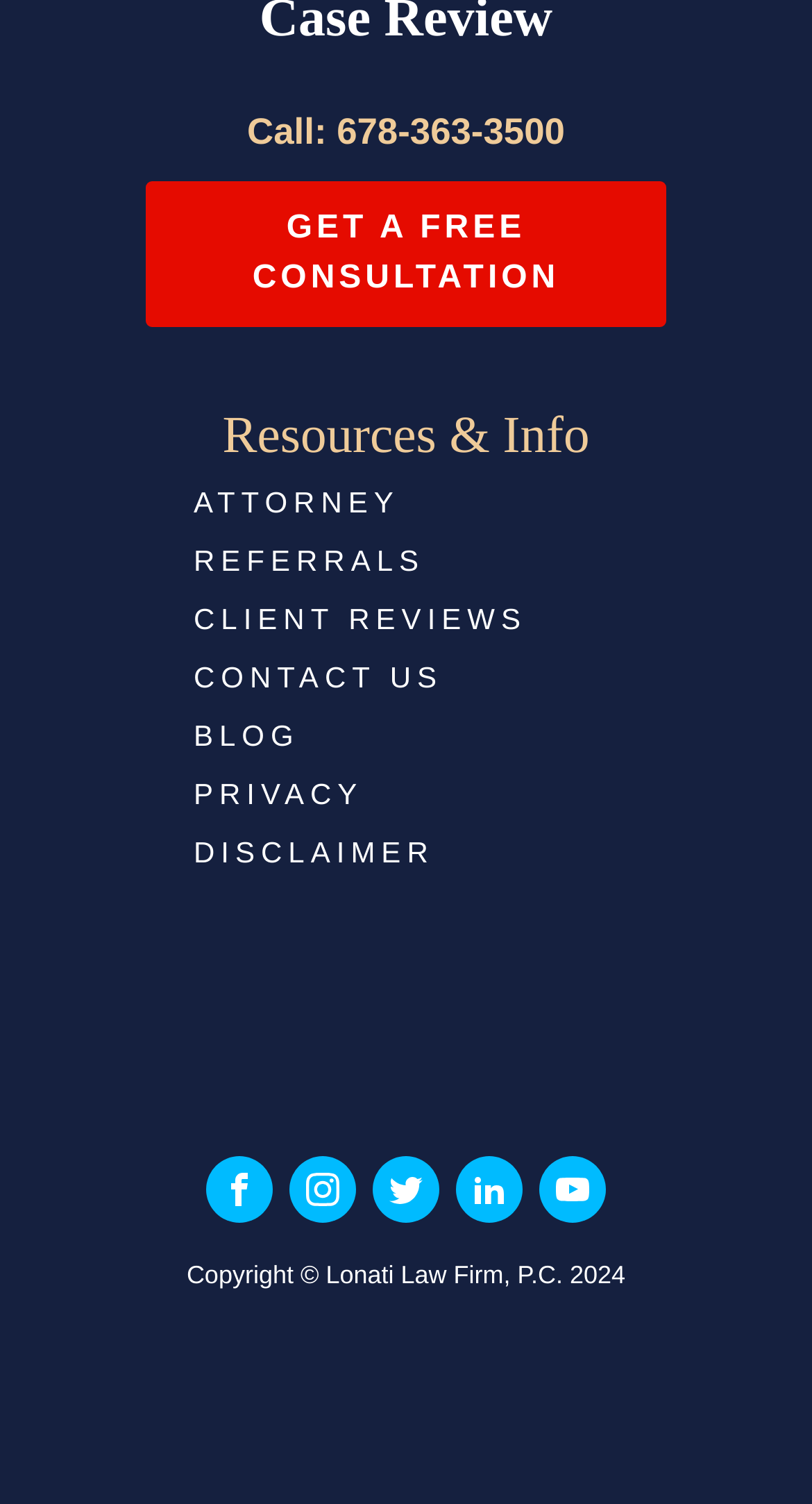Answer this question in one word or a short phrase: What year is the copyright for?

2024